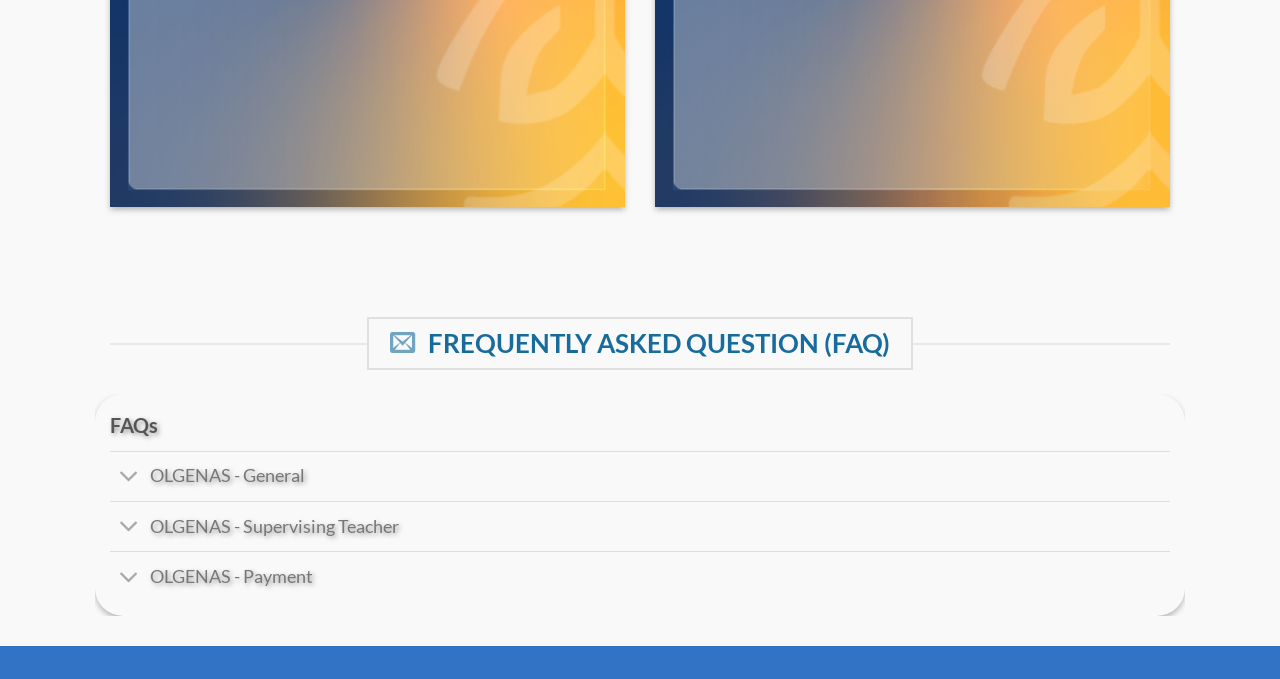Provide a short answer to the following question with just one word or phrase: What is the main topic of this webpage?

FAQ